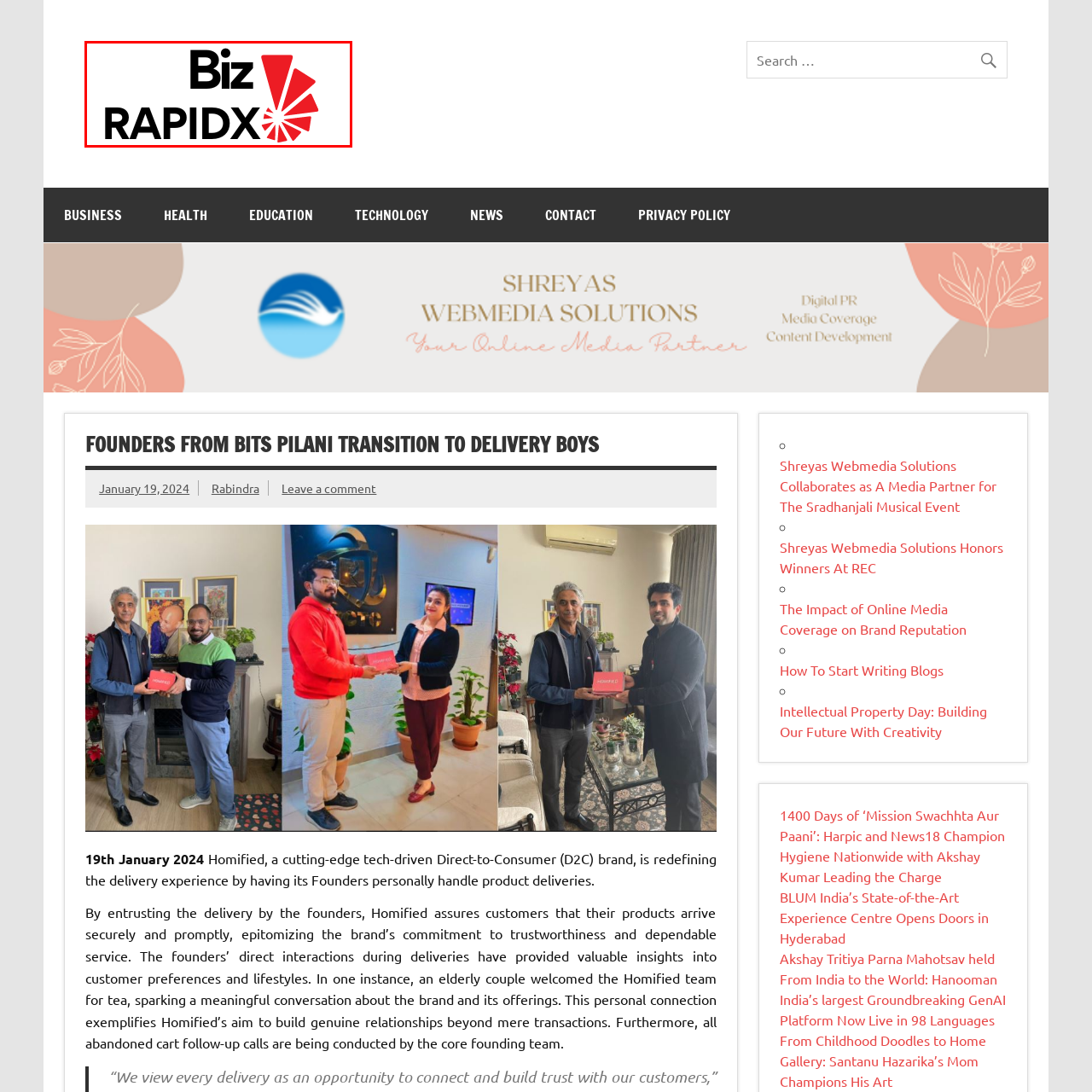Analyze the content inside the red-marked area, What is the font style of 'Biz' in the logo? Answer using only one word or a concise phrase.

Sleek